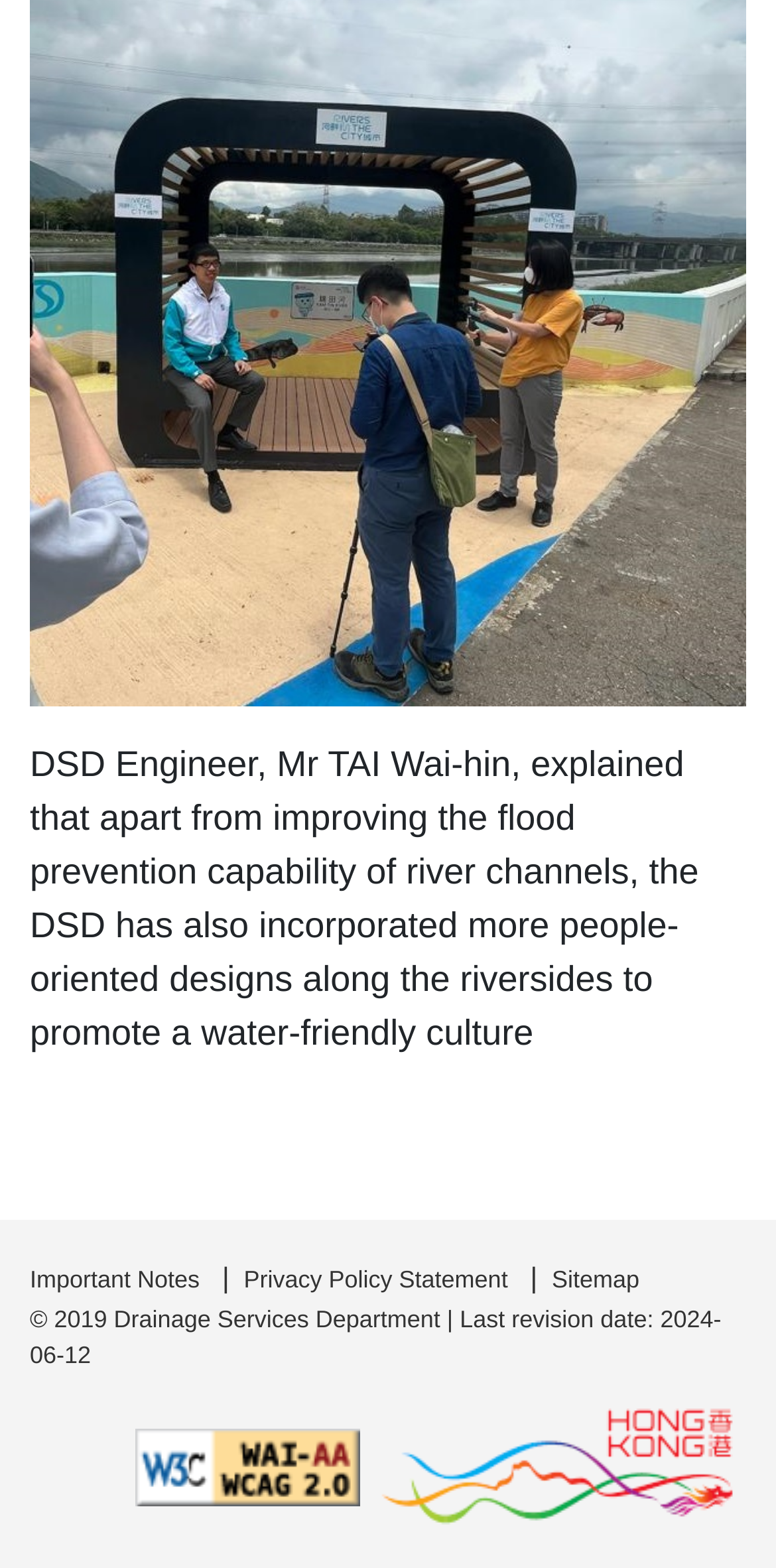What is the copyright year of the webpage?
With the help of the image, please provide a detailed response to the question.

I found the copyright year by looking at the text '© 2019 Drainage Services Department |' which indicates the copyright year is 2019.